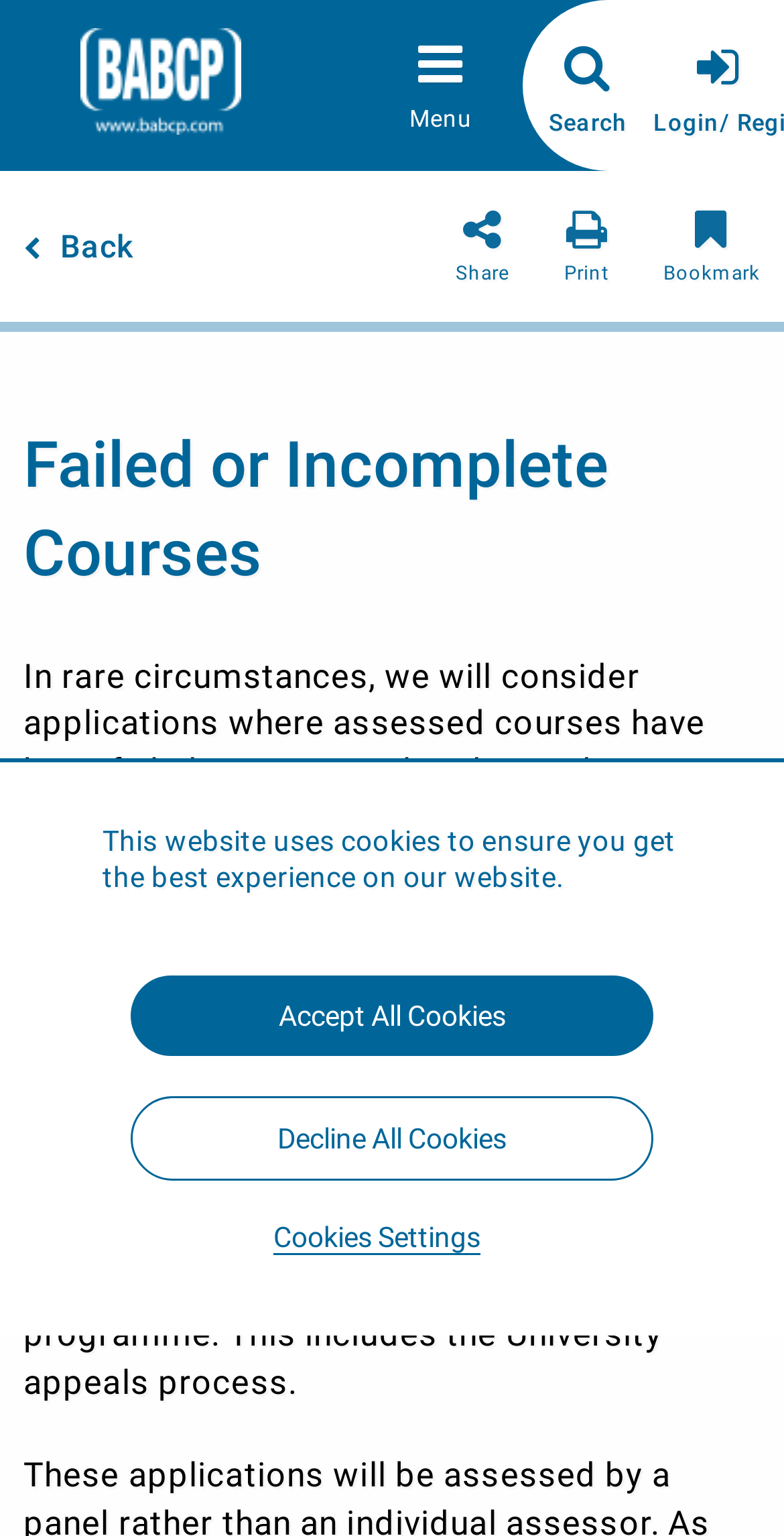Please provide the bounding box coordinates for the element that needs to be clicked to perform the following instruction: "View Casino category". The coordinates should be given as four float numbers between 0 and 1, i.e., [left, top, right, bottom].

None